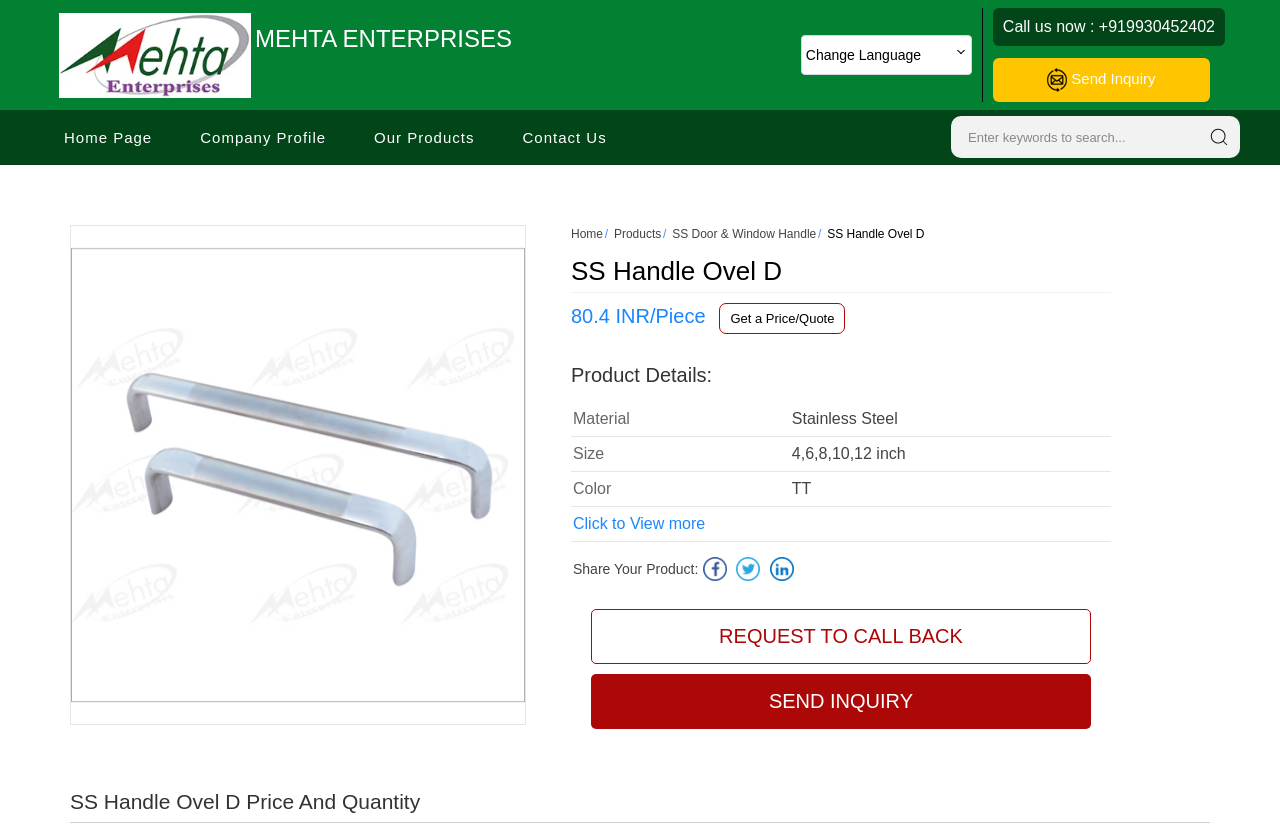Using the information shown in the image, answer the question with as much detail as possible: What is the company name?

I found the company name by looking at the top-left corner of the webpage, where there is a link and an image with the text 'MEHTA ENTERPRISES'.